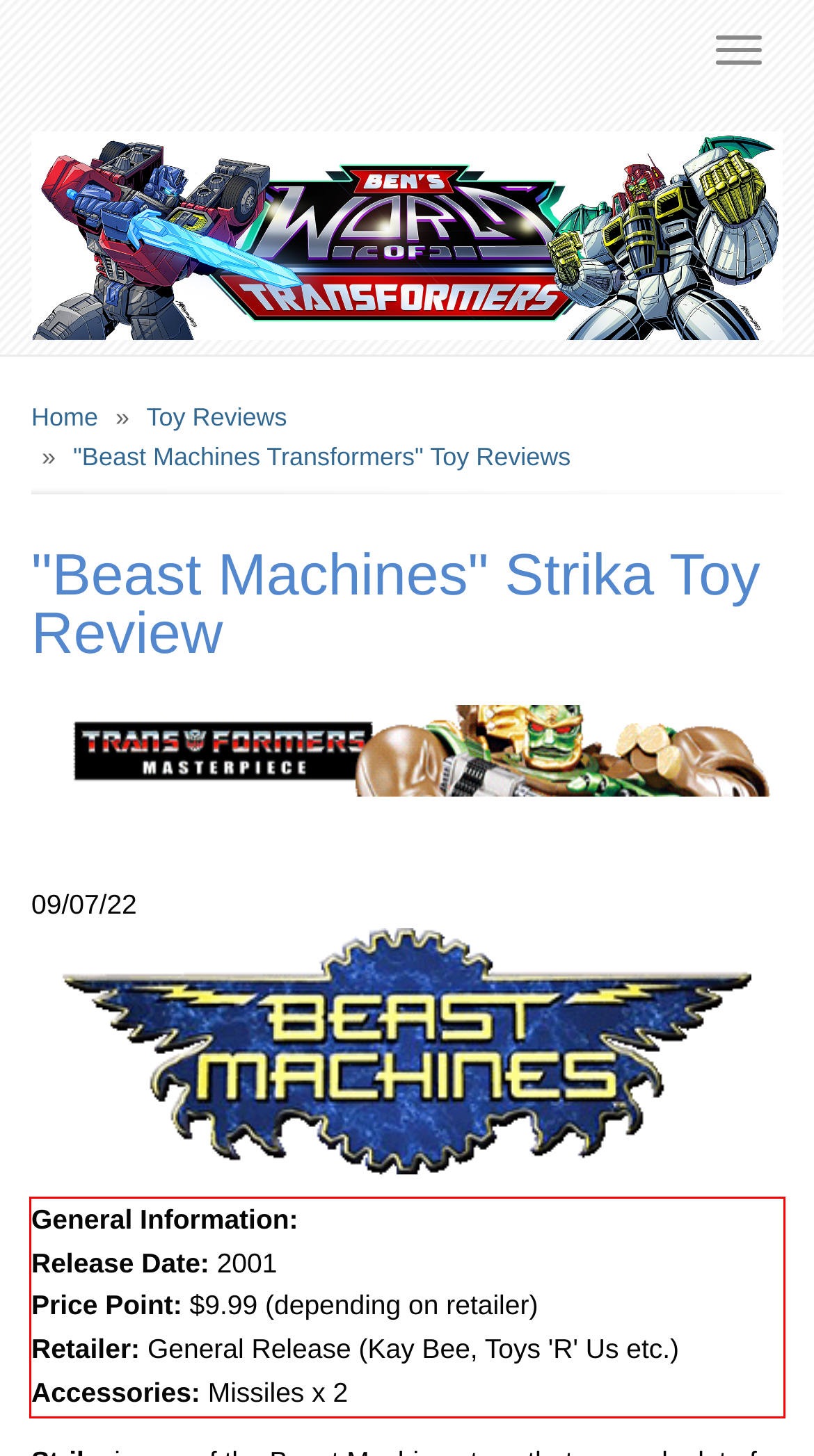Please identify the text within the red rectangular bounding box in the provided webpage screenshot.

General Information: Release Date: 2001 Price Point: $9.99 (depending on retailer) Retailer: General Release (Kay Bee, Toys 'R' Us etc.) Accessories: Missiles x 2